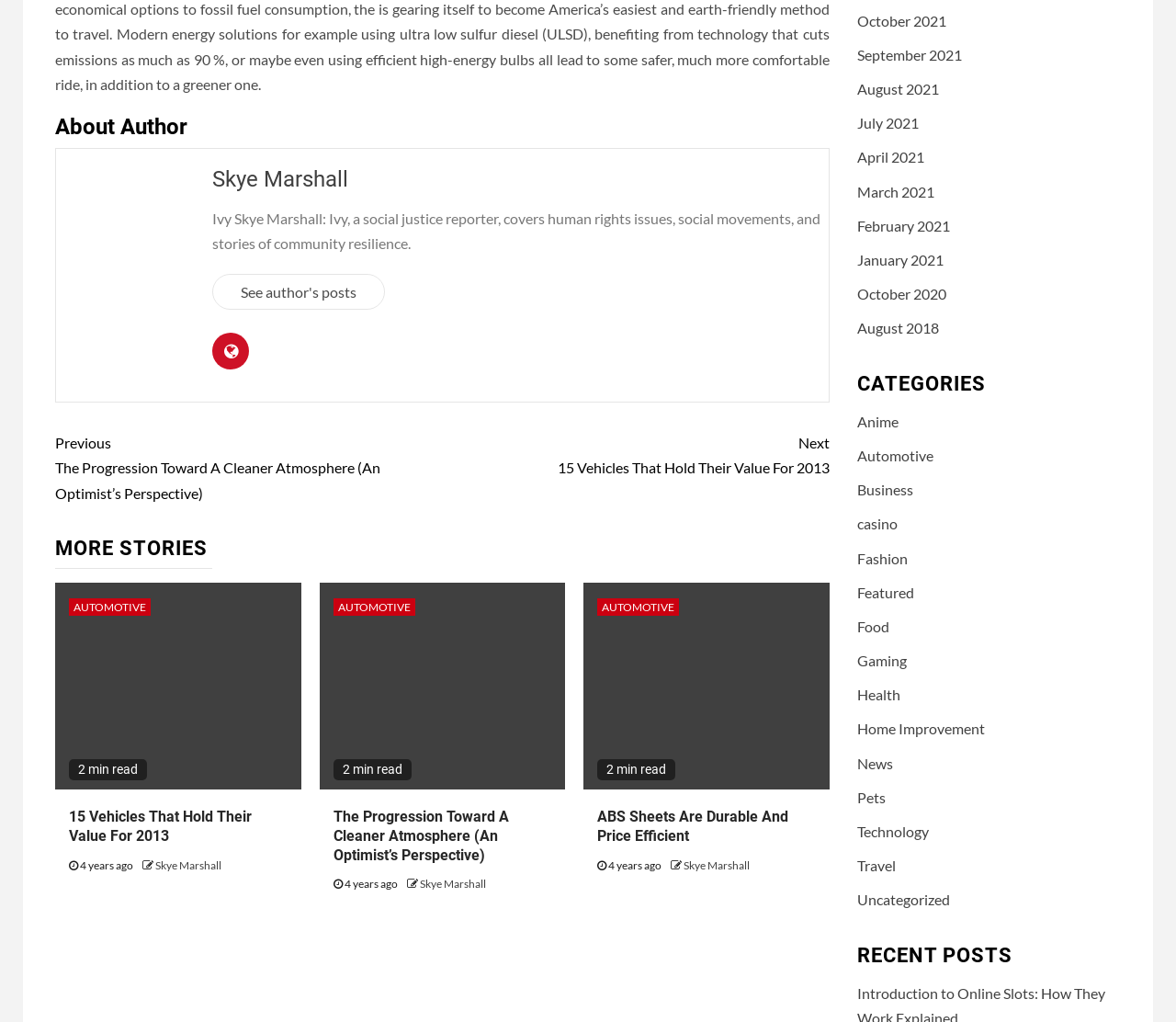Locate the bounding box coordinates of the element that should be clicked to execute the following instruction: "View posts from the Automotive category".

[0.059, 0.585, 0.128, 0.603]